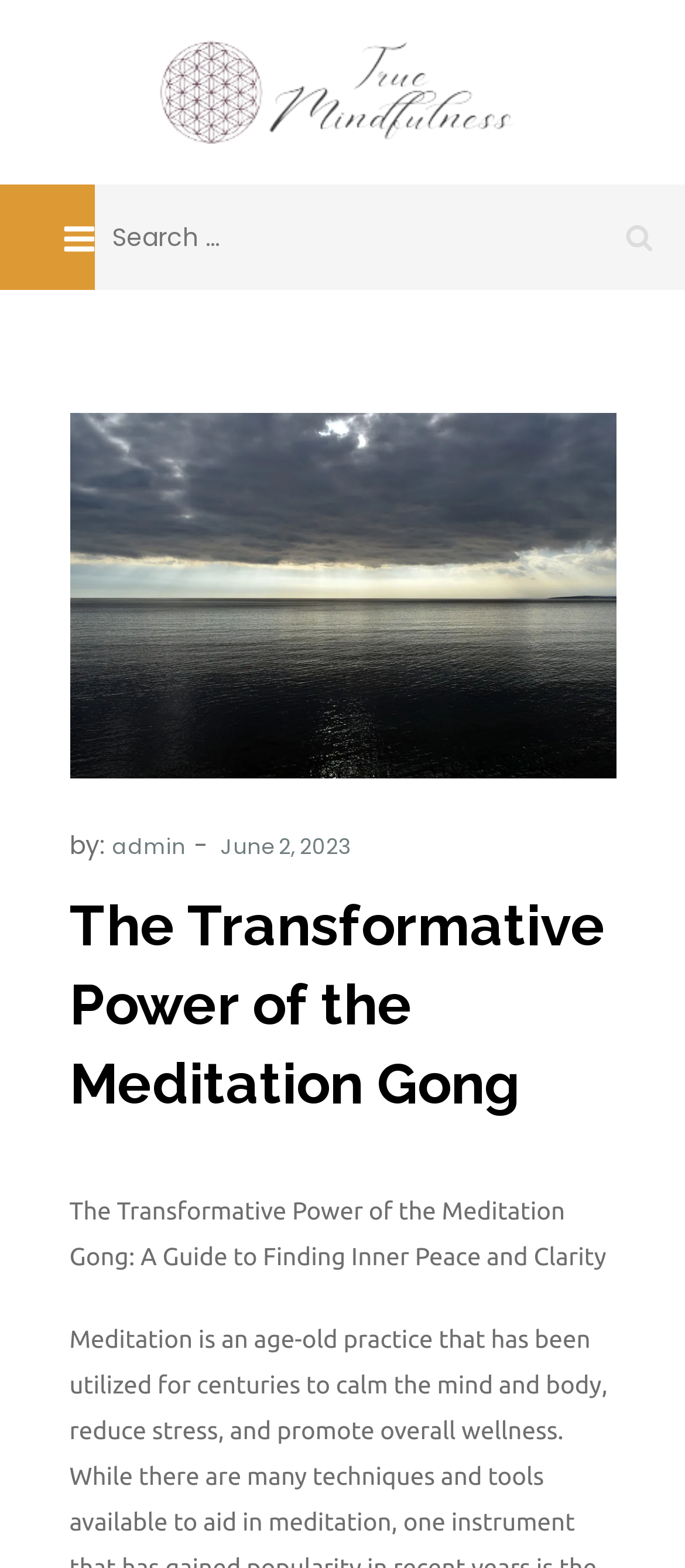Find the coordinates for the bounding box of the element with this description: "Menu".

[0.05, 0.118, 0.178, 0.185]